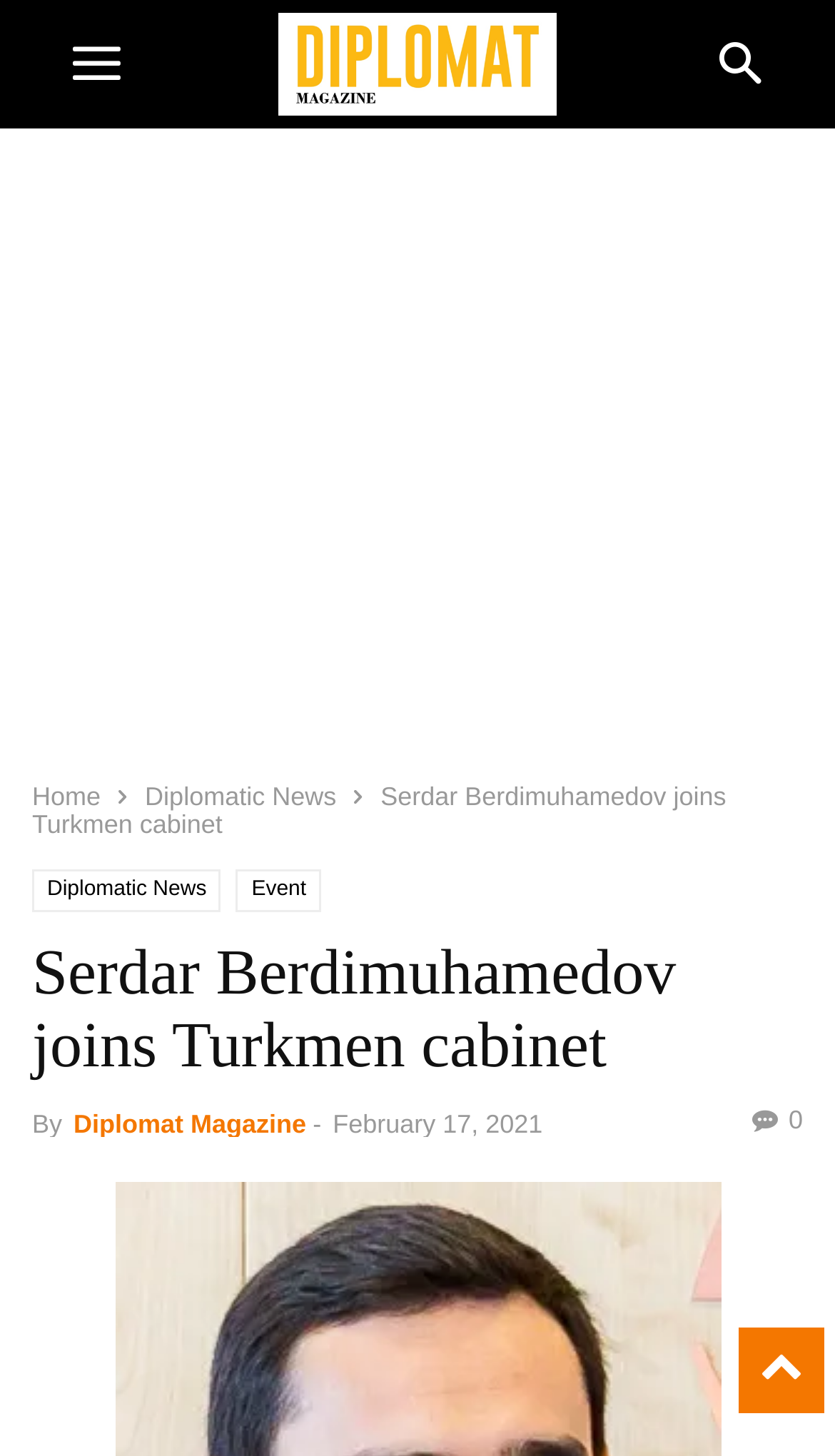Indicate the bounding box coordinates of the element that needs to be clicked to satisfy the following instruction: "toggle mobile menu". The coordinates should be four float numbers between 0 and 1, i.e., [left, top, right, bottom].

[0.038, 0.0, 0.192, 0.088]